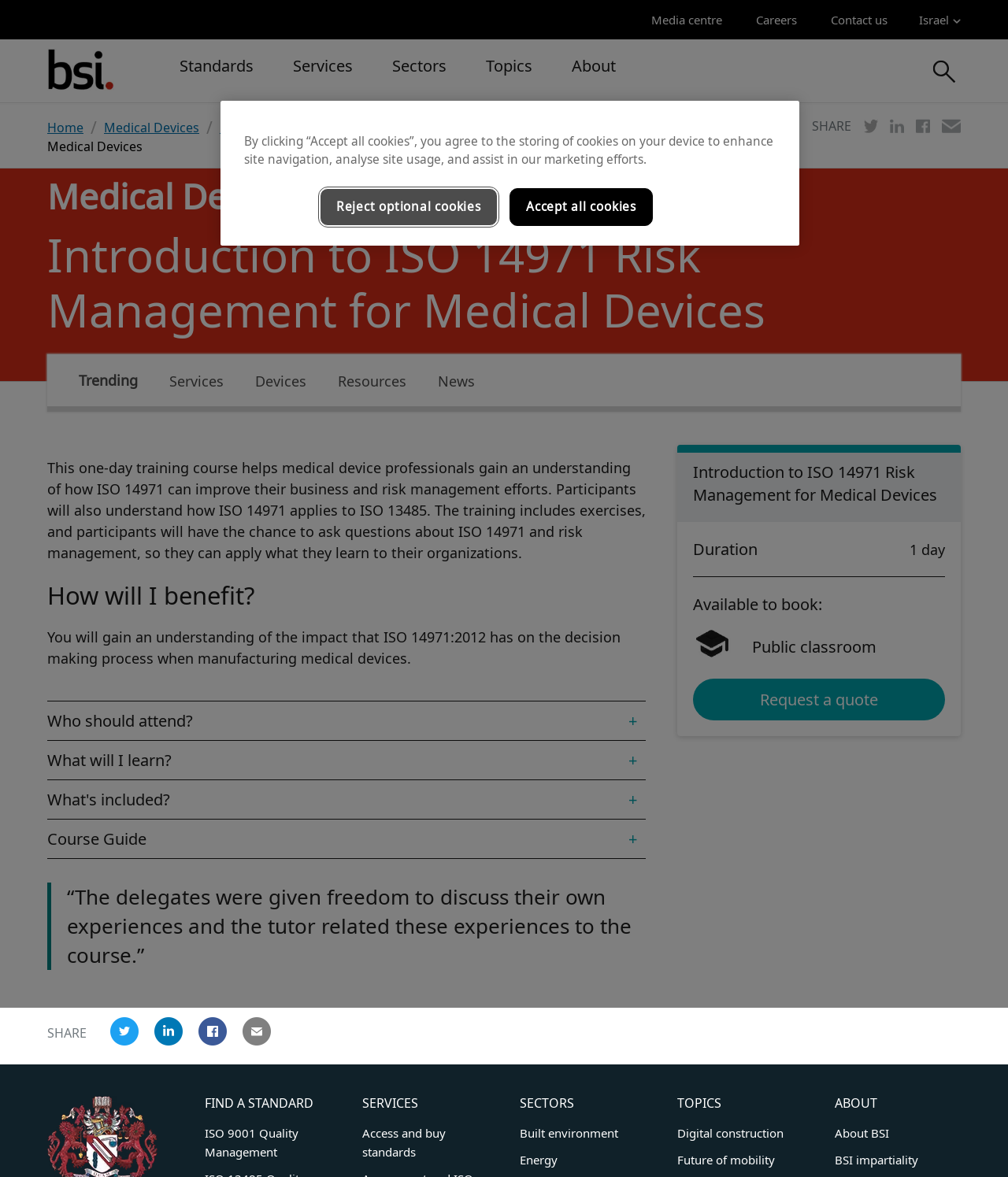Determine the bounding box coordinates of the clickable region to execute the instruction: "Click on the 'Standards' menu item". The coordinates should be four float numbers between 0 and 1, denoted as [left, top, right, bottom].

[0.159, 0.032, 0.271, 0.085]